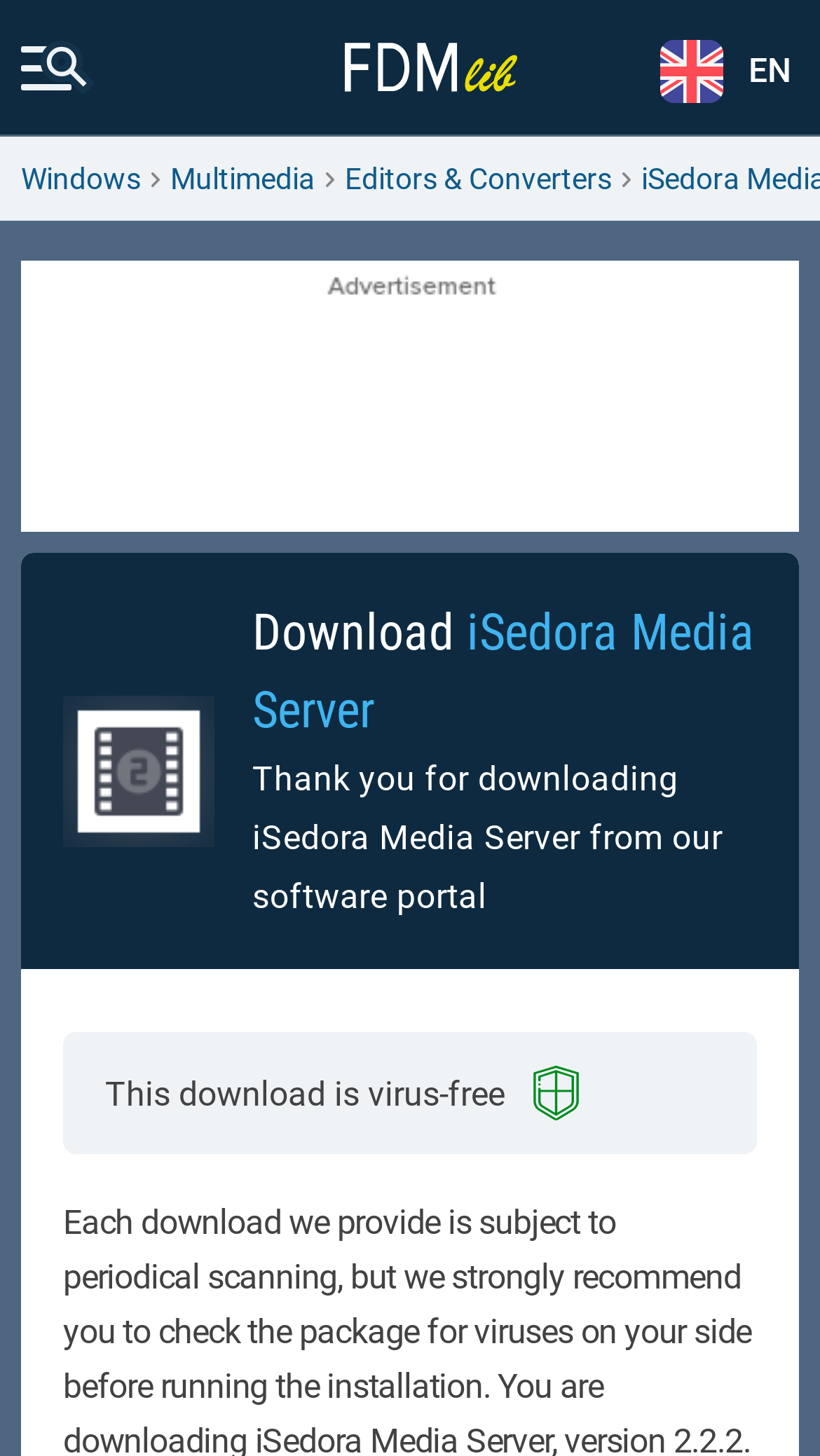Answer the question with a single word or phrase: 
What is the language of the webpage?

EN